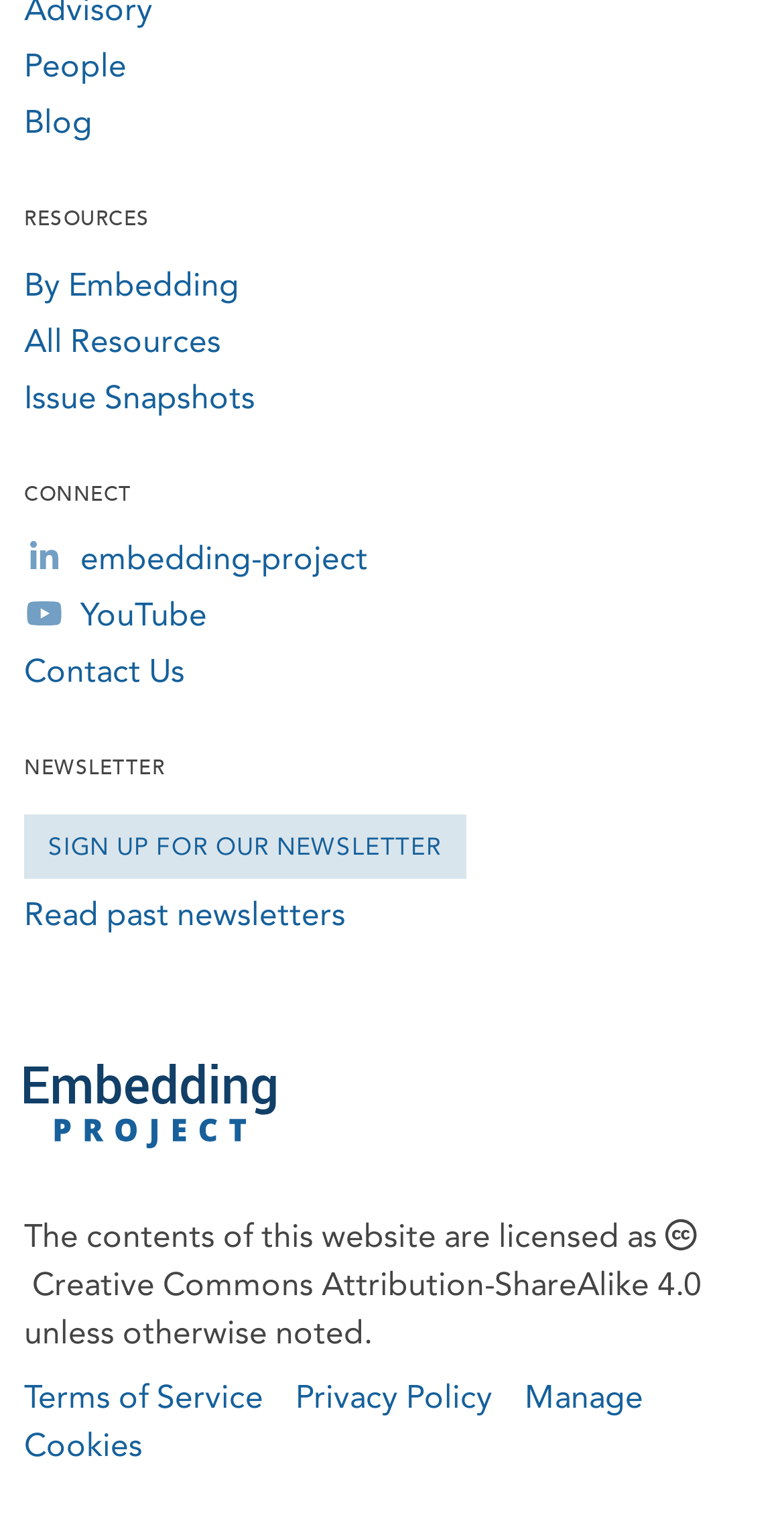Refer to the element description People and identify the corresponding bounding box in the screenshot. Format the coordinates as (top-left x, top-left y, bottom-right x, bottom-right y) with values in the range of 0 to 1.

[0.031, 0.031, 0.162, 0.056]